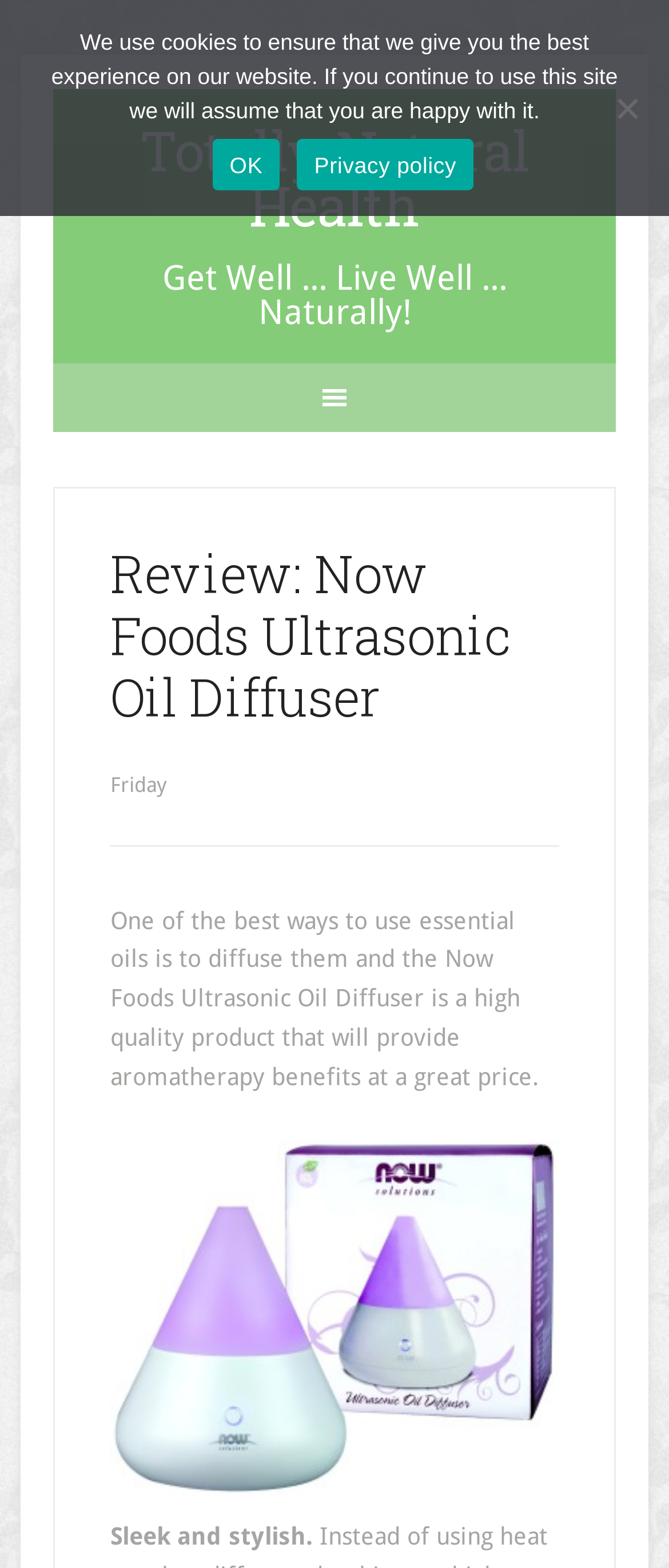What is the benefit of using essential oils?
Based on the visual information, provide a detailed and comprehensive answer.

According to the webpage content, specifically the sentence 'One of the best ways to use essential oils is to diffuse them and the Now Foods Ultrasonic Oil Diffuser is a high quality product that will provide aromatherapy benefits at a great price.', it is clear that the benefit of using essential oils is to receive aromatherapy benefits.